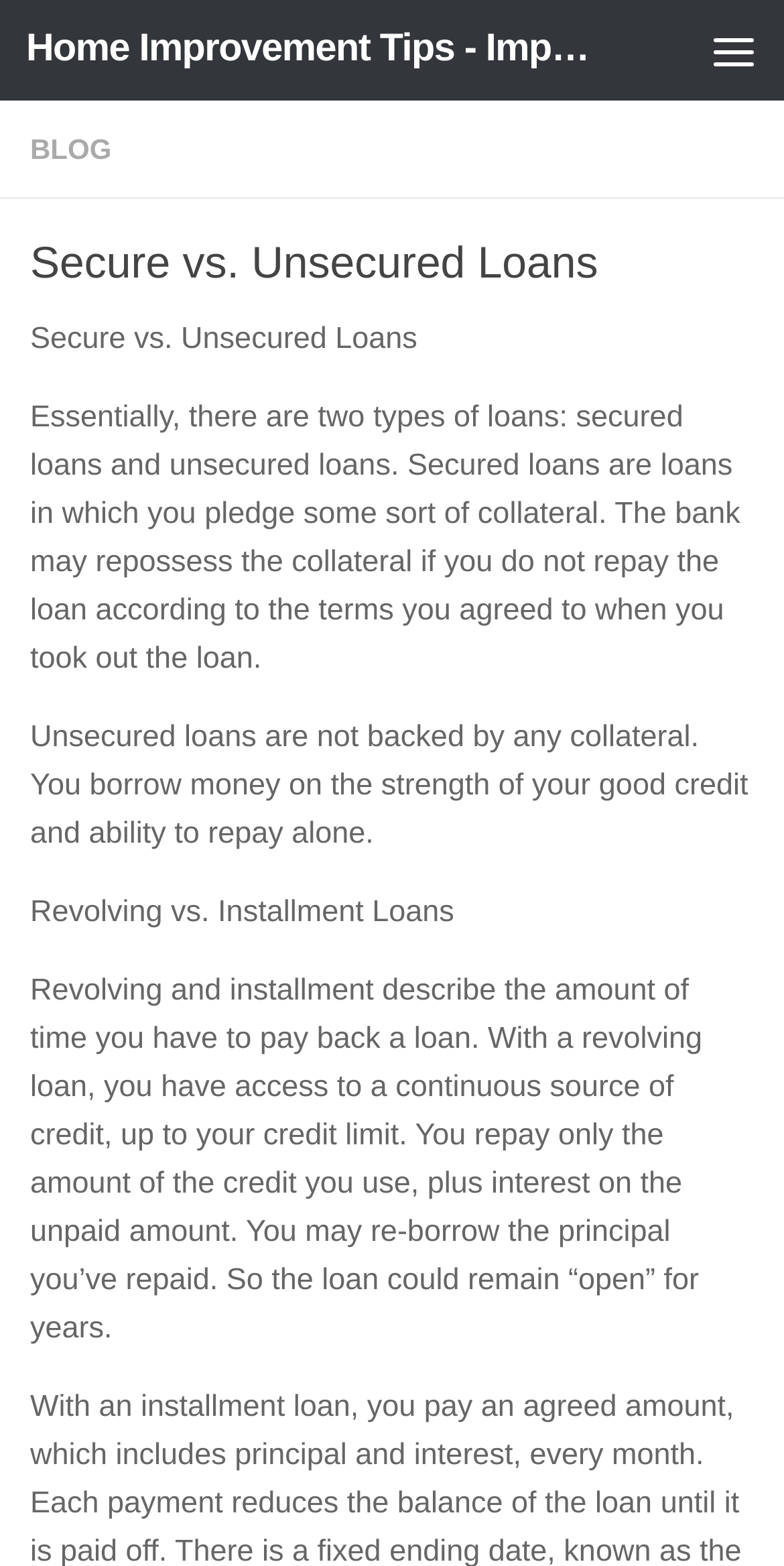Identify and provide the text content of the webpage's primary headline.

Secure vs. Unsecured Loans